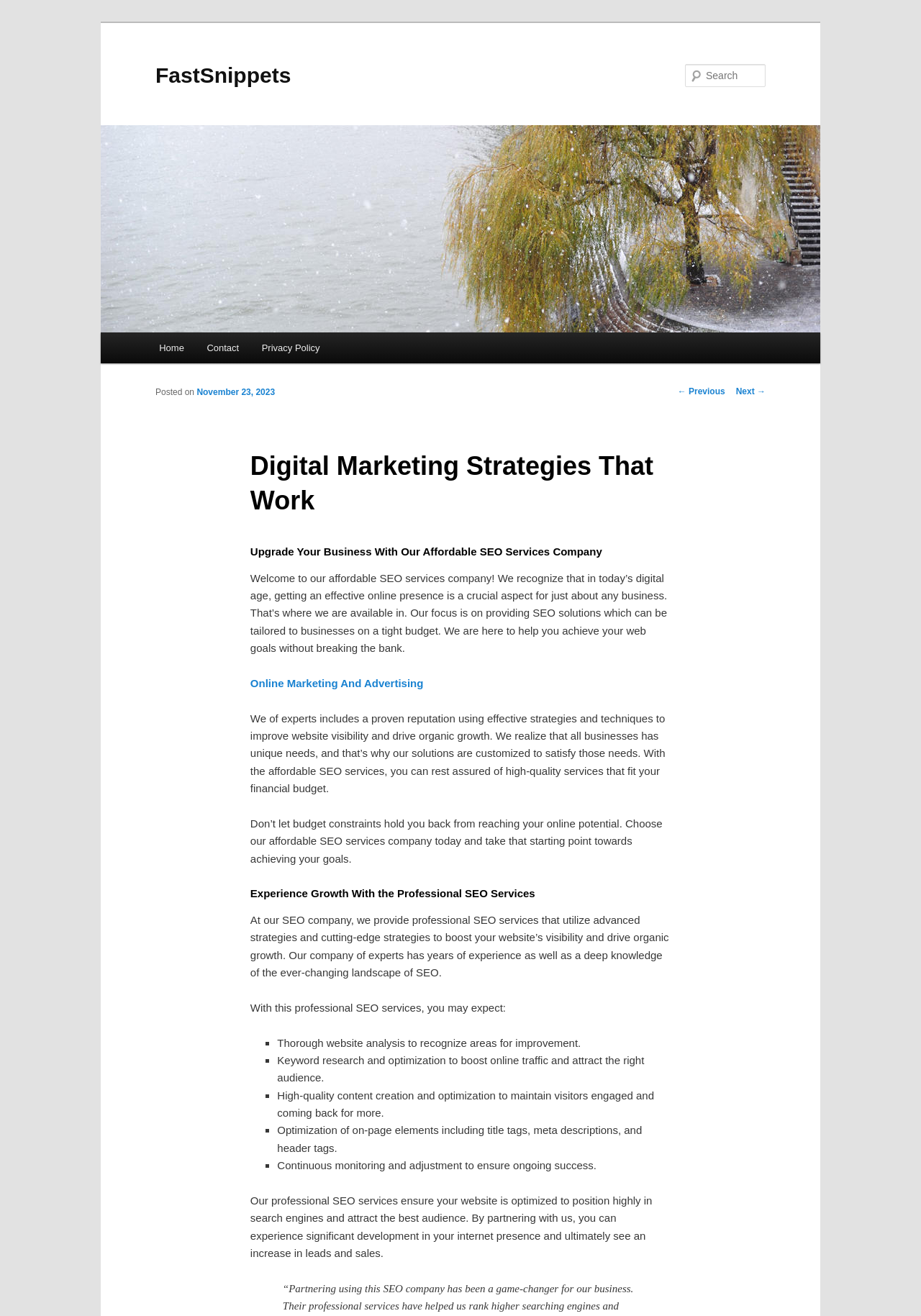Using the webpage screenshot, locate the HTML element that fits the following description and provide its bounding box: "Contact".

[0.212, 0.253, 0.272, 0.276]